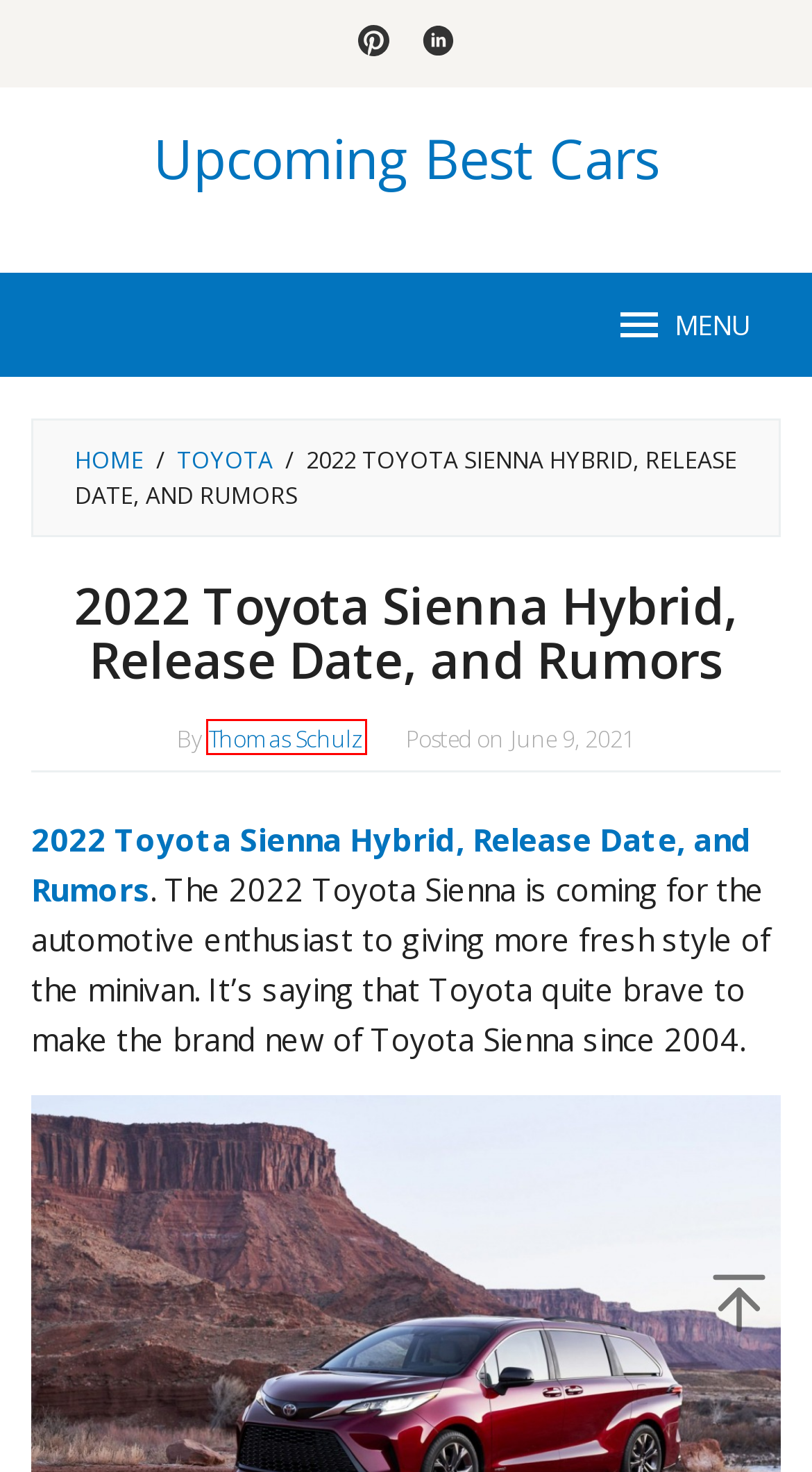Please examine the screenshot provided, which contains a red bounding box around a UI element. Select the webpage description that most accurately describes the new page displayed after clicking the highlighted element. Here are the candidates:
A. Toyota | Upcoming Best Cars
B. Acura | Upcoming Best Cars
C. 2022 Toyota Sienna Engine | Upcoming Best Cars
D. Thomas Schulz, Author at Upcoming Best Cars
E. Terms and Conditions
F. Ram | Upcoming Best Cars
G. GMC | Upcoming Best Cars
H. Disclaimer

D